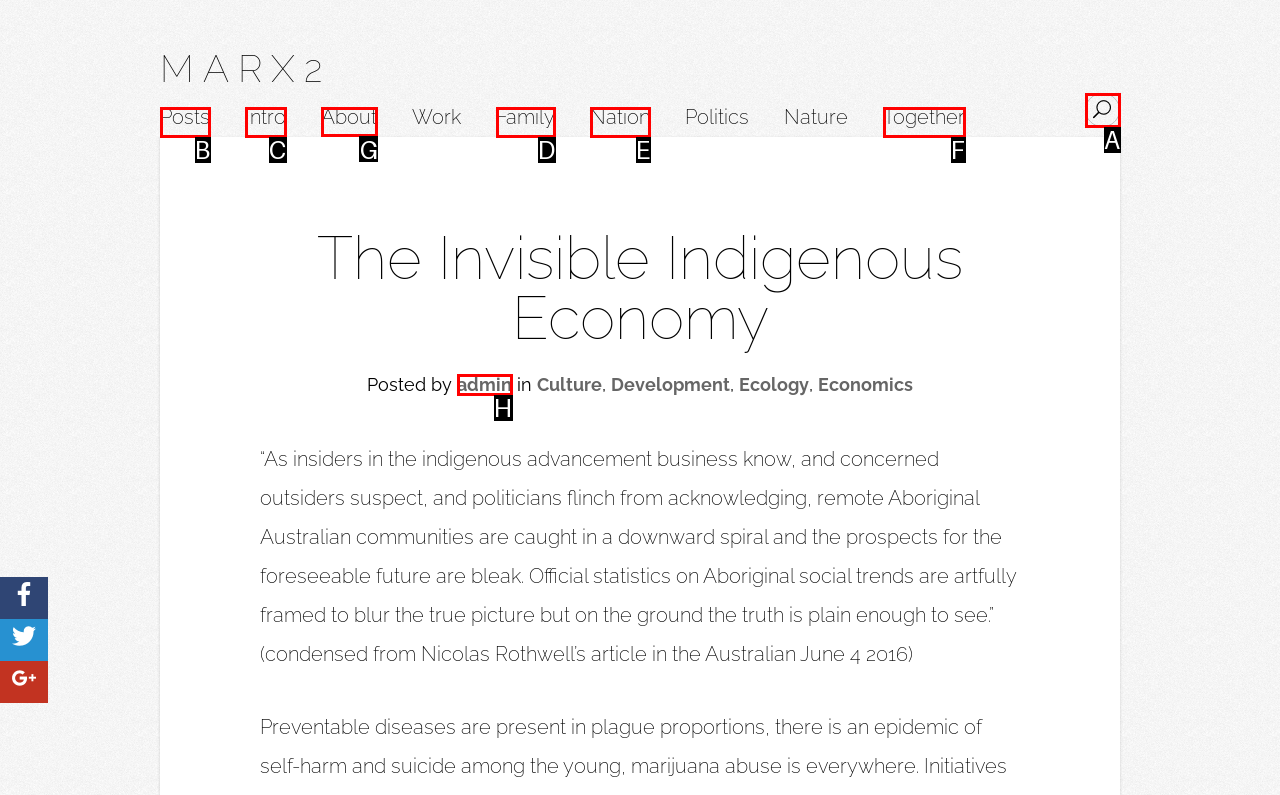Which option should you click on to fulfill this task: View the About page? Answer with the letter of the correct choice.

G